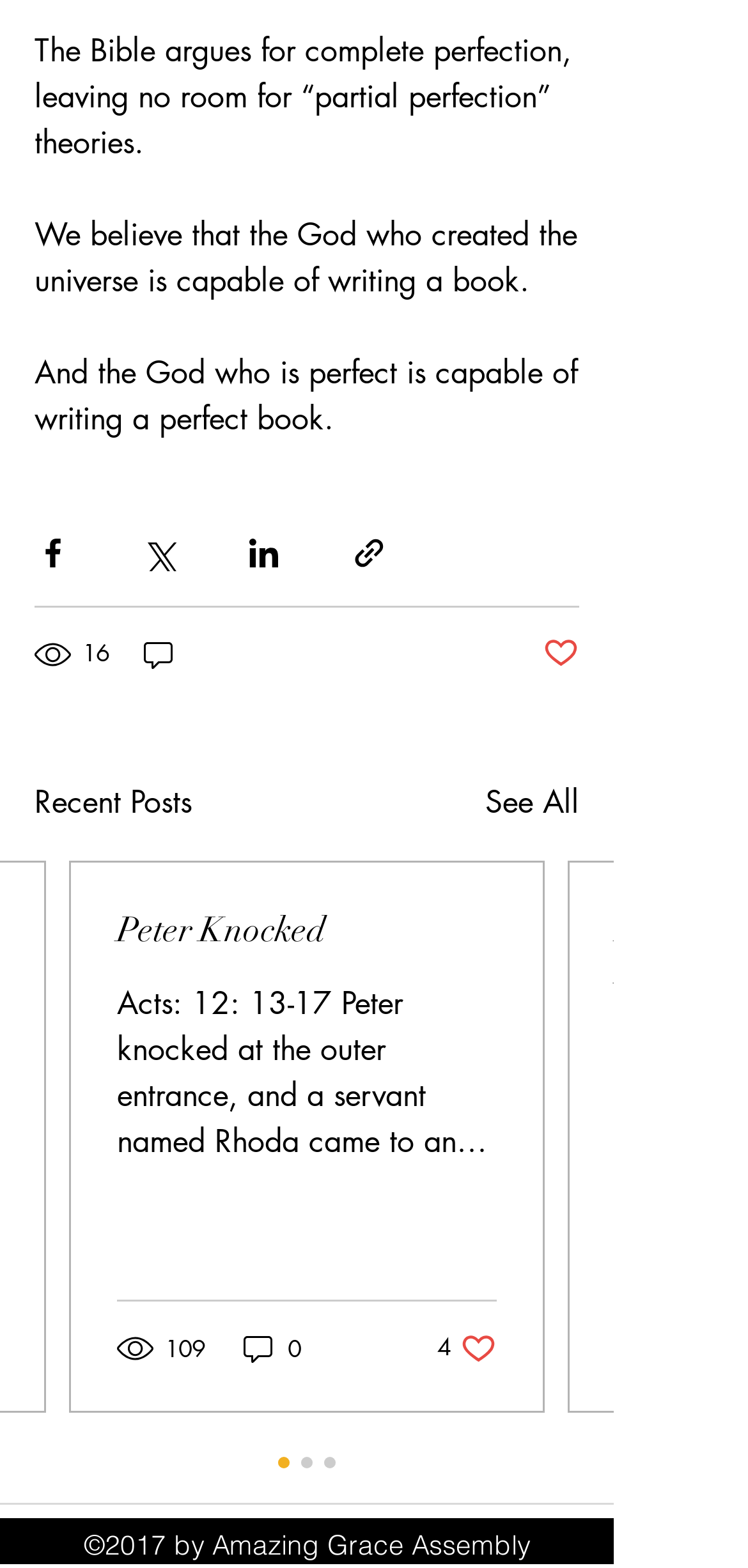Determine the bounding box coordinates of the clickable element to achieve the following action: 'Share via Facebook'. Provide the coordinates as four float values between 0 and 1, formatted as [left, top, right, bottom].

[0.046, 0.341, 0.095, 0.364]